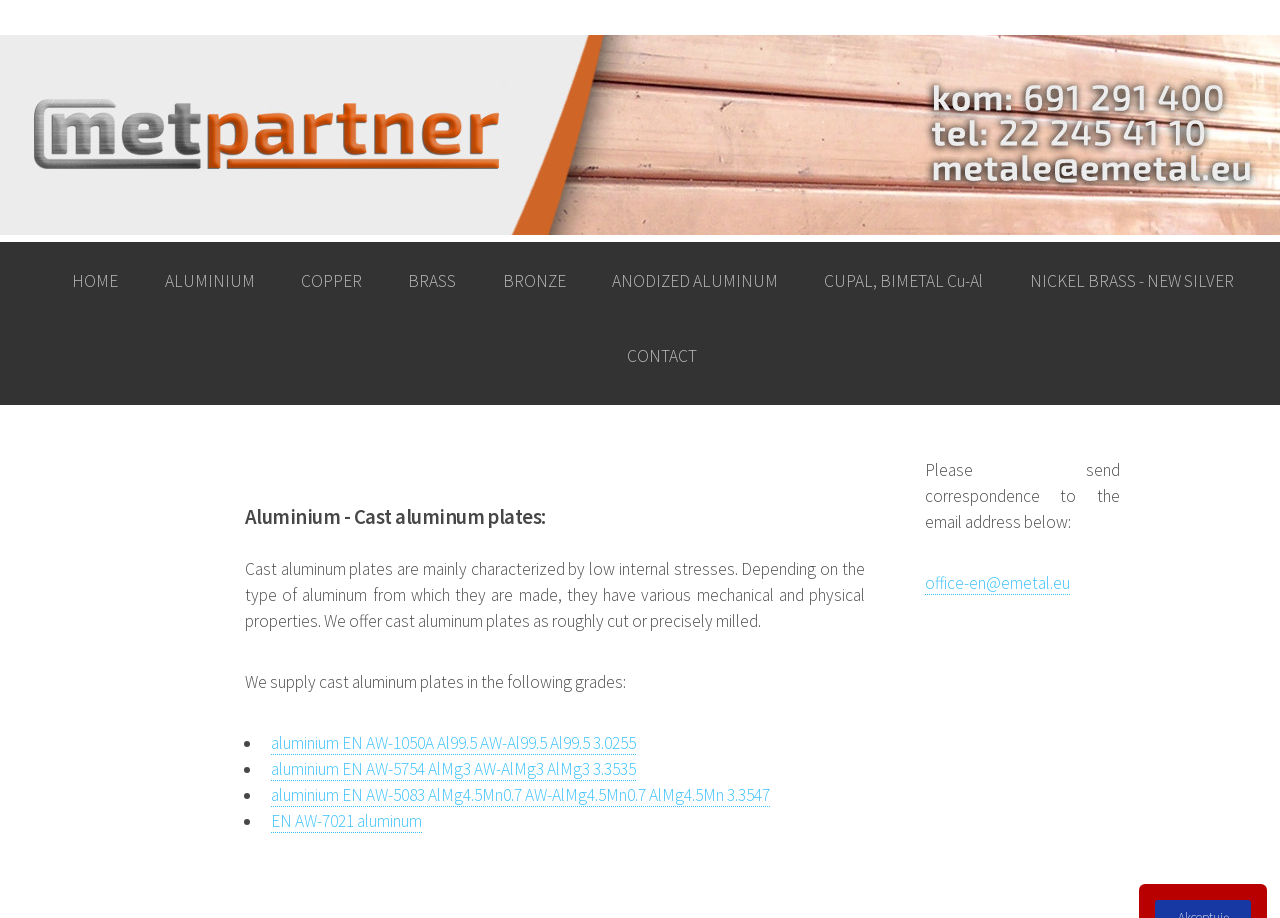Determine the bounding box coordinates of the element's region needed to click to follow the instruction: "Change language to English". Provide these coordinates as four float numbers between 0 and 1, formatted as [left, top, right, bottom].

None